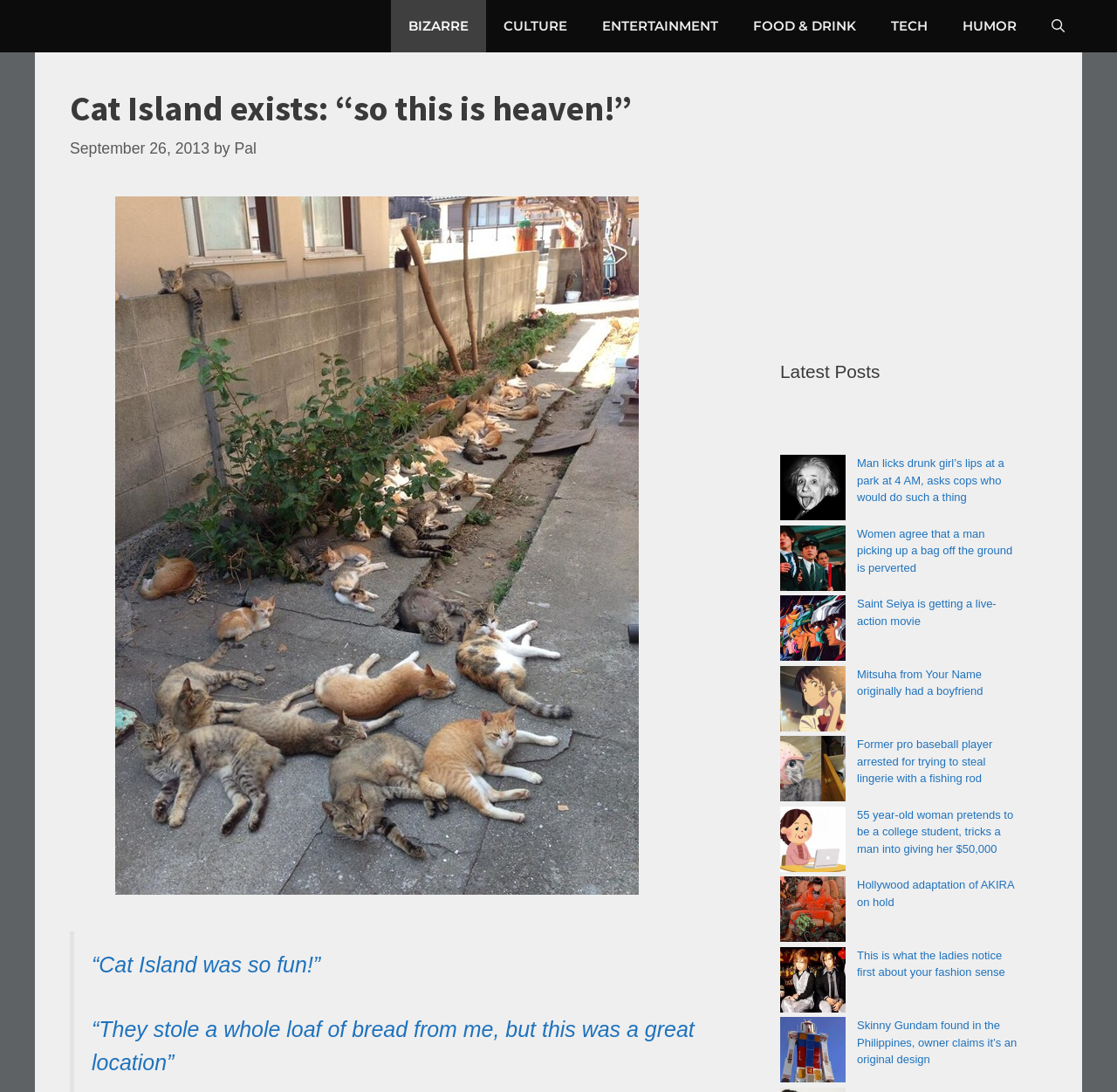Find and specify the bounding box coordinates that correspond to the clickable region for the instruction: "Read the 'Man licks drunk girl’s lips at a park at 4 AM, asks cops who would do such a thing' article".

[0.698, 0.417, 0.757, 0.481]